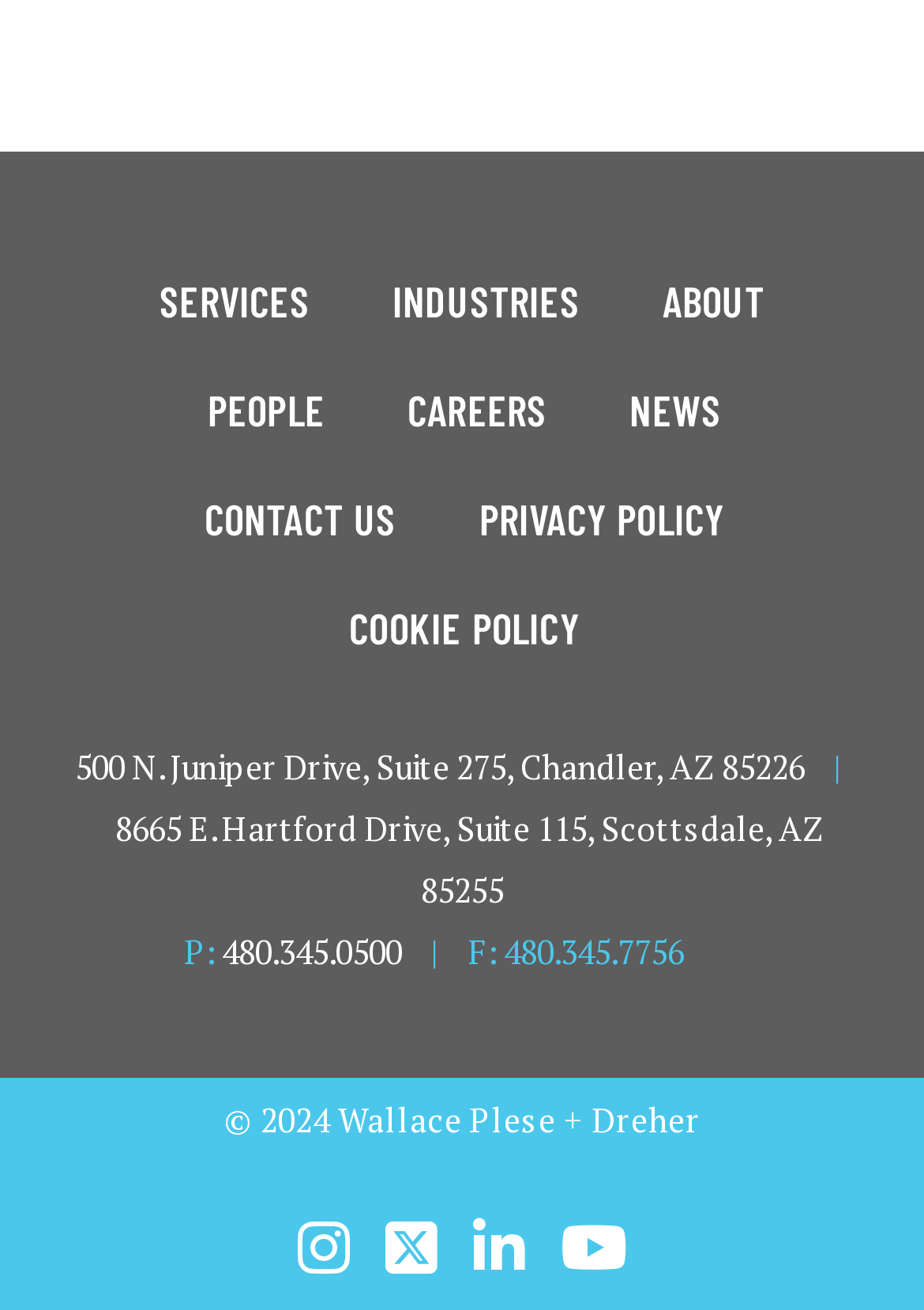Identify the bounding box coordinates necessary to click and complete the given instruction: "Click SERVICES".

[0.134, 0.188, 0.373, 0.271]